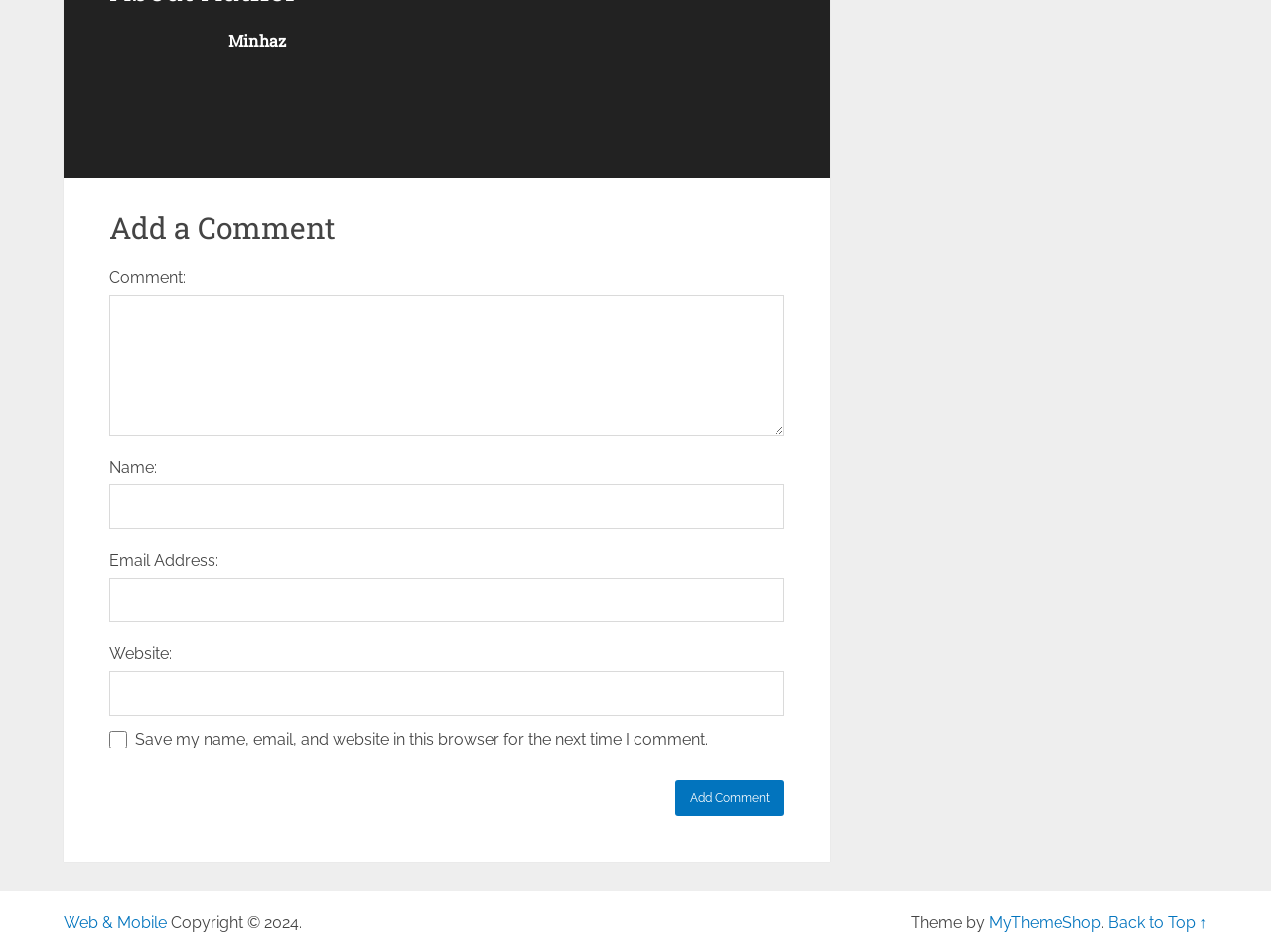Extract the bounding box coordinates of the UI element described: "Back to Top ↑". Provide the coordinates in the format [left, top, right, bottom] with values ranging from 0 to 1.

[0.872, 0.959, 0.95, 0.979]